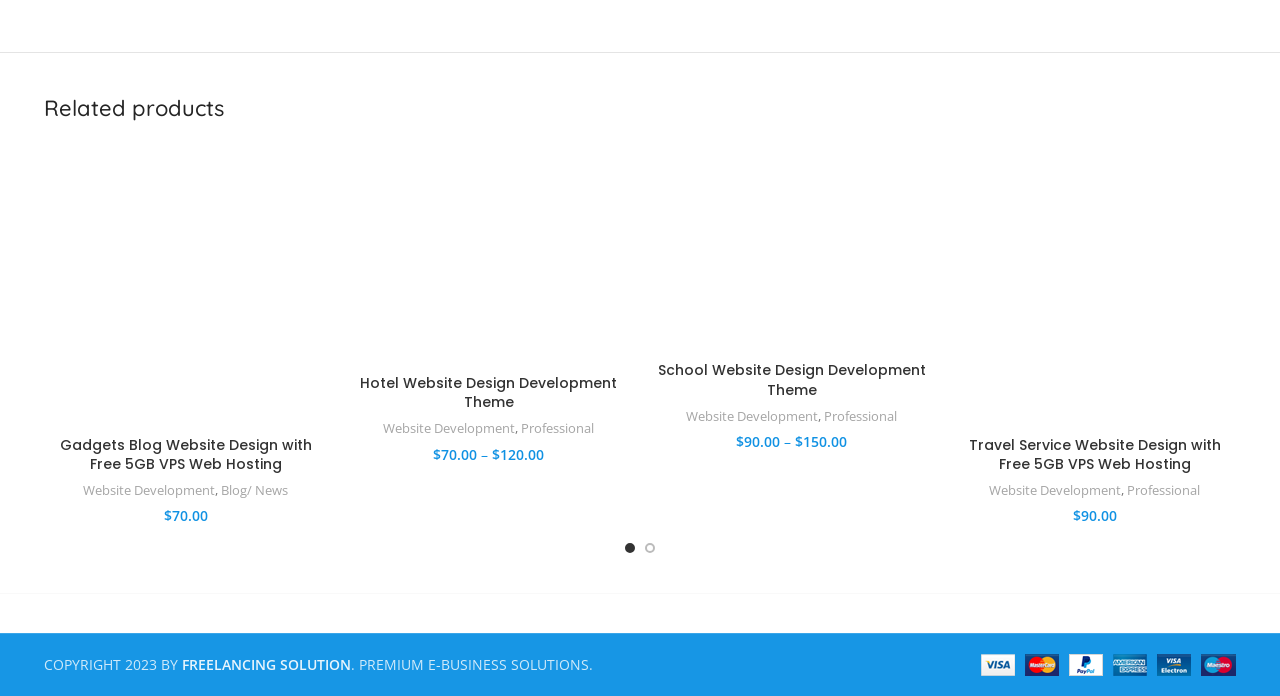Determine the bounding box coordinates of the region that needs to be clicked to achieve the task: "Add to cart 'Gadgets Blog Website Design with Free 5GB VPS Web Hosting'".

[0.034, 0.614, 0.255, 0.669]